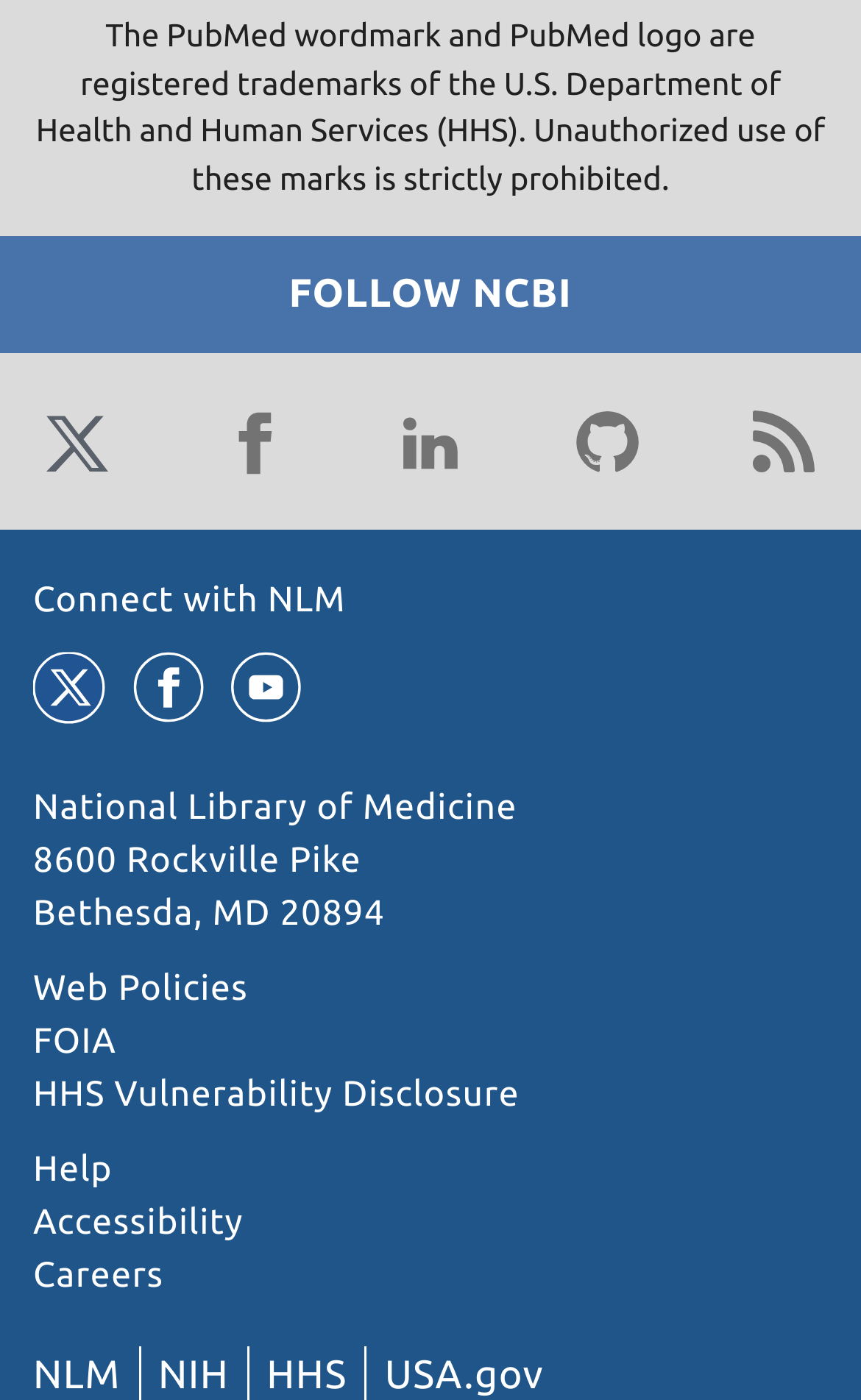Determine the bounding box coordinates of the element's region needed to click to follow the instruction: "Visit the NLM blog". Provide these coordinates as four float numbers between 0 and 1, formatted as [left, top, right, bottom].

[0.859, 0.284, 0.962, 0.347]